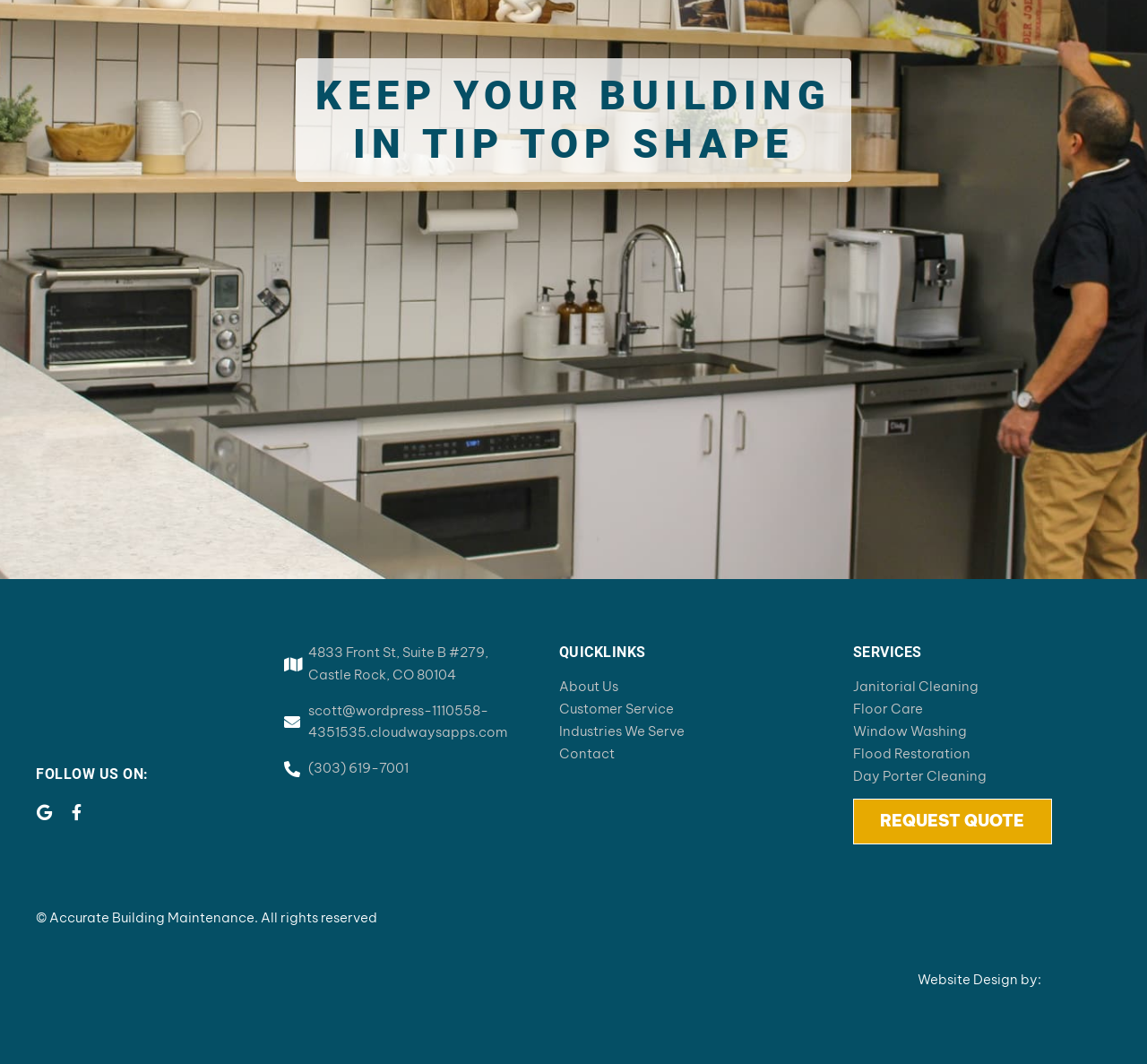Locate the bounding box coordinates of the element I should click to achieve the following instruction: "View about us page".

[0.487, 0.641, 0.666, 0.65]